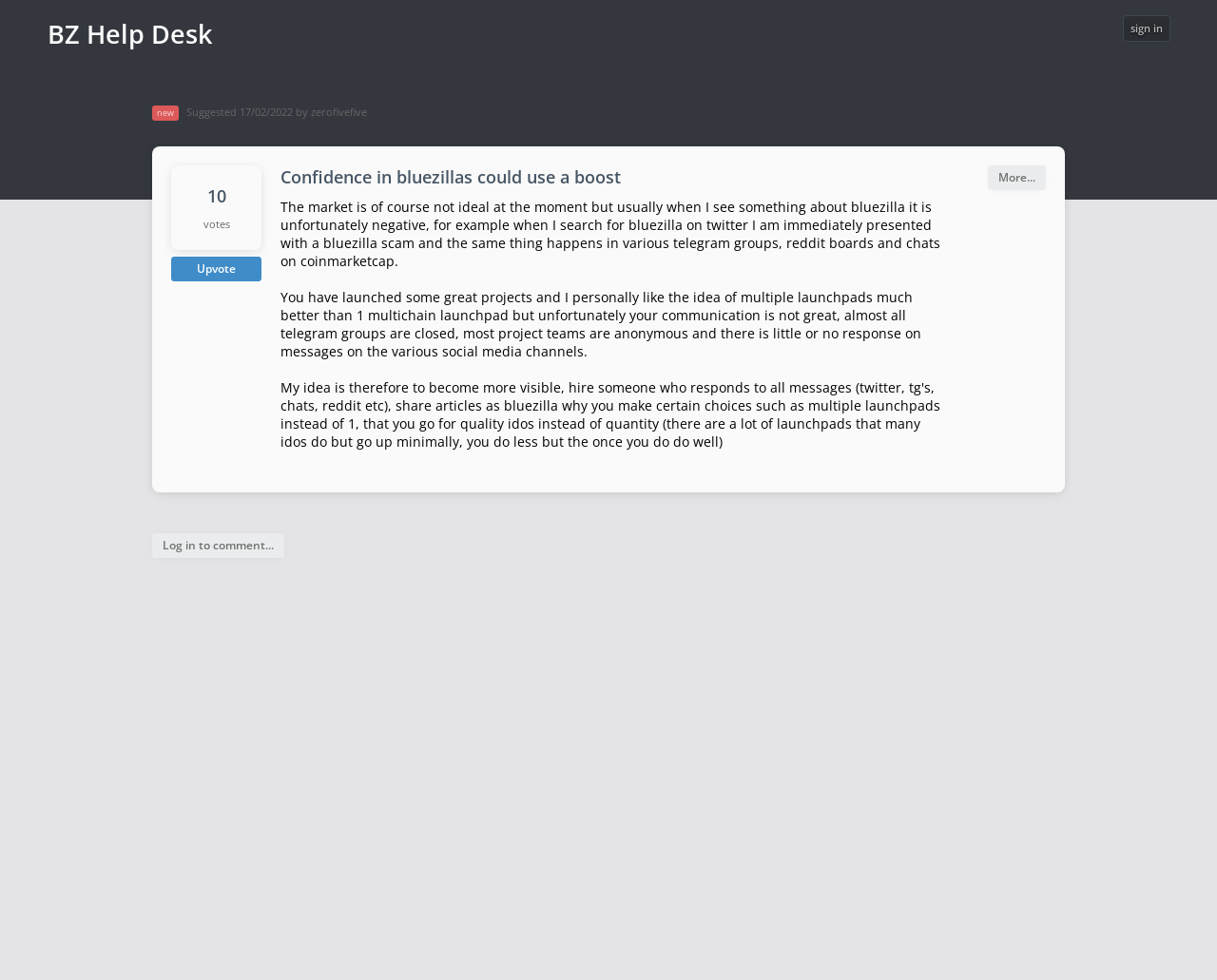What is the purpose of the 'Upvote' button?
Based on the image, answer the question in a detailed manner.

The 'Upvote' button is located near the votes count, which implies that its purpose is to allow users to upvote an idea.